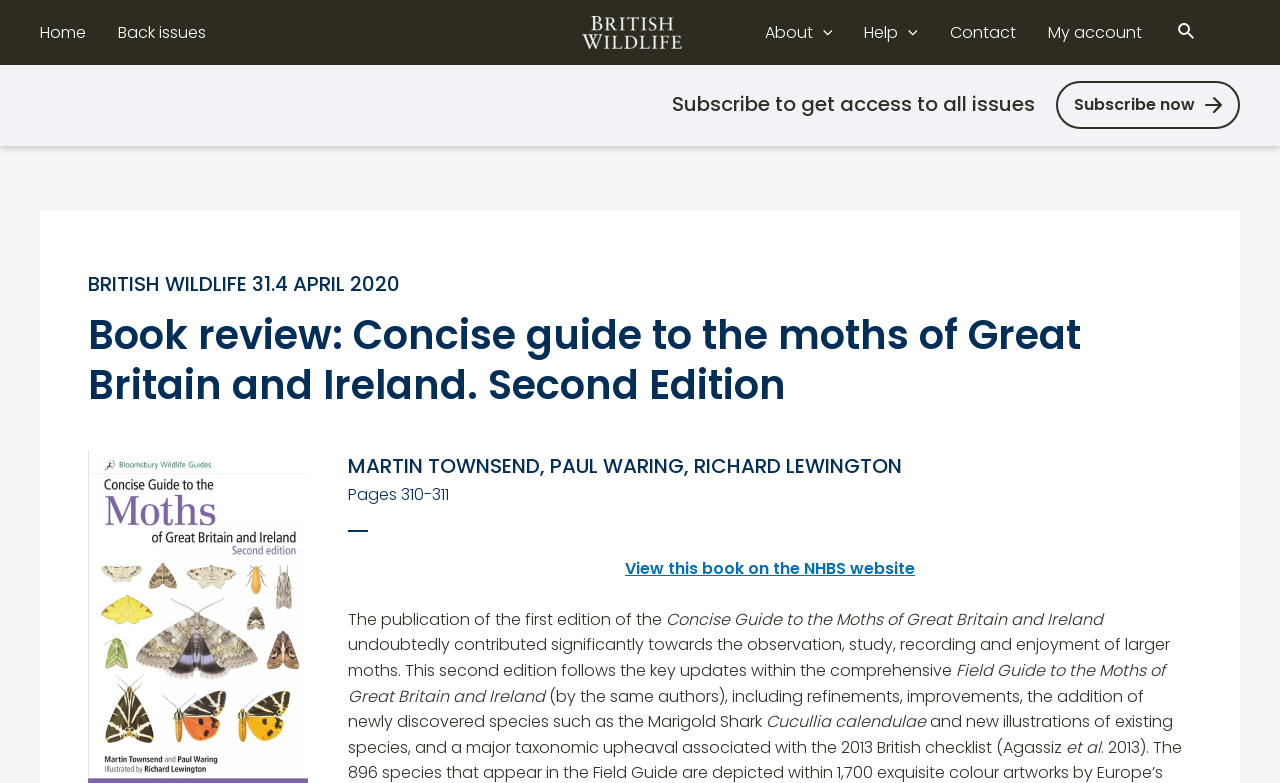Find and specify the bounding box coordinates that correspond to the clickable region for the instruction: "Click on the View this book on the NHBS website link".

[0.488, 0.711, 0.715, 0.74]